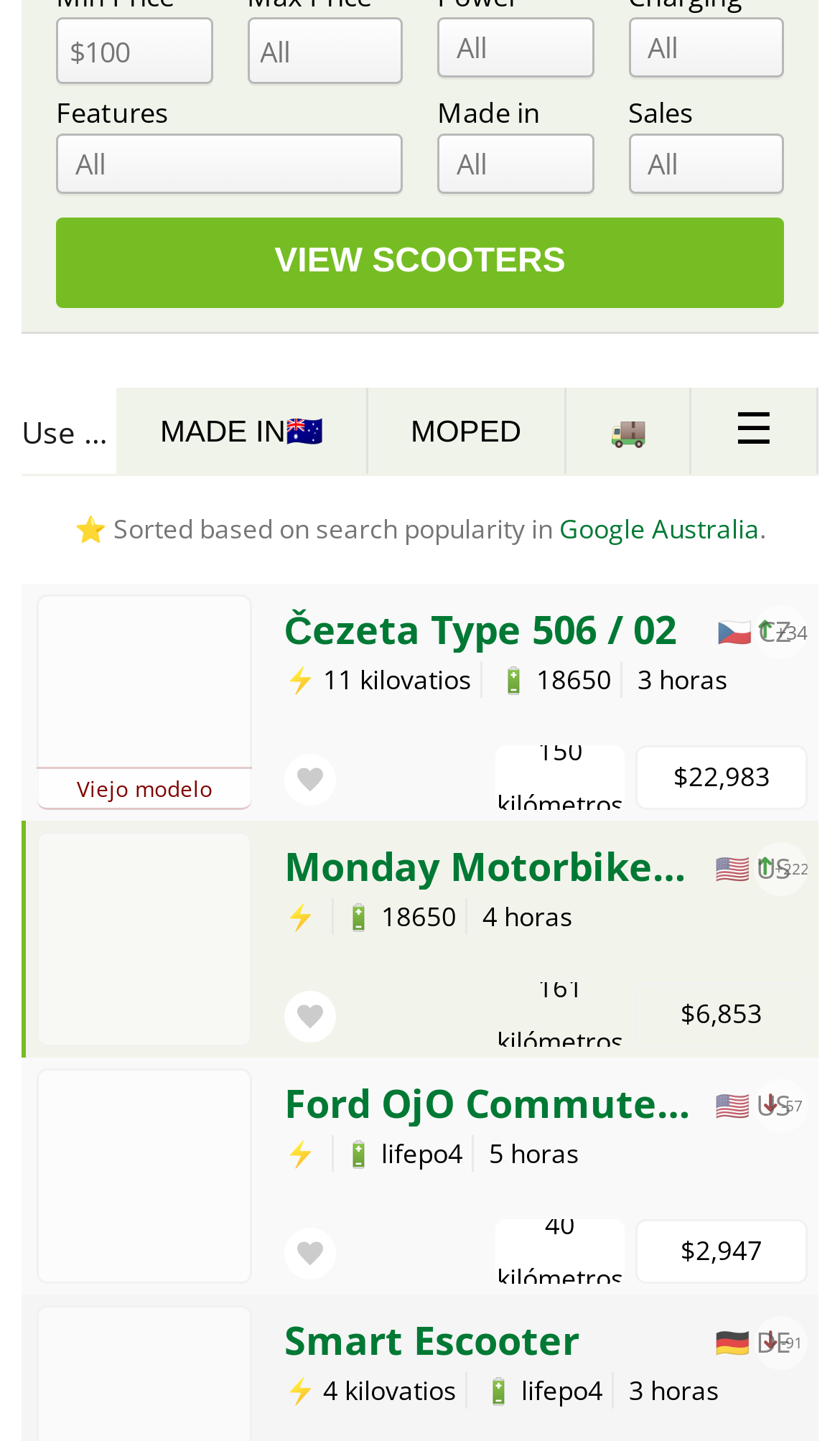What is the battery type of the Smart Escooter?
With the help of the image, please provide a detailed response to the question.

I found the battery type of the Smart Escooter by looking at its specifications. The battery type is listed as lifepo4.